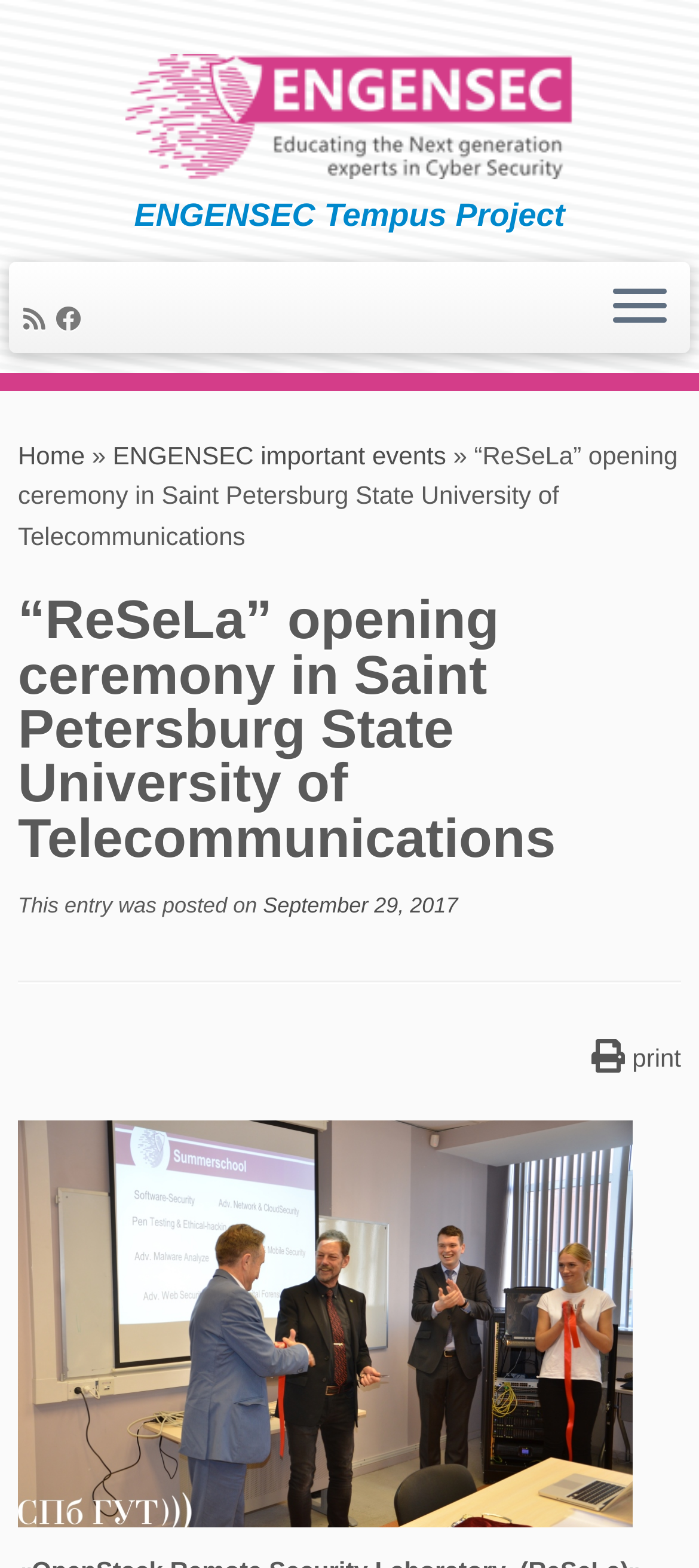Reply to the question with a single word or phrase:
What is the date of the event?

September 29, 2017